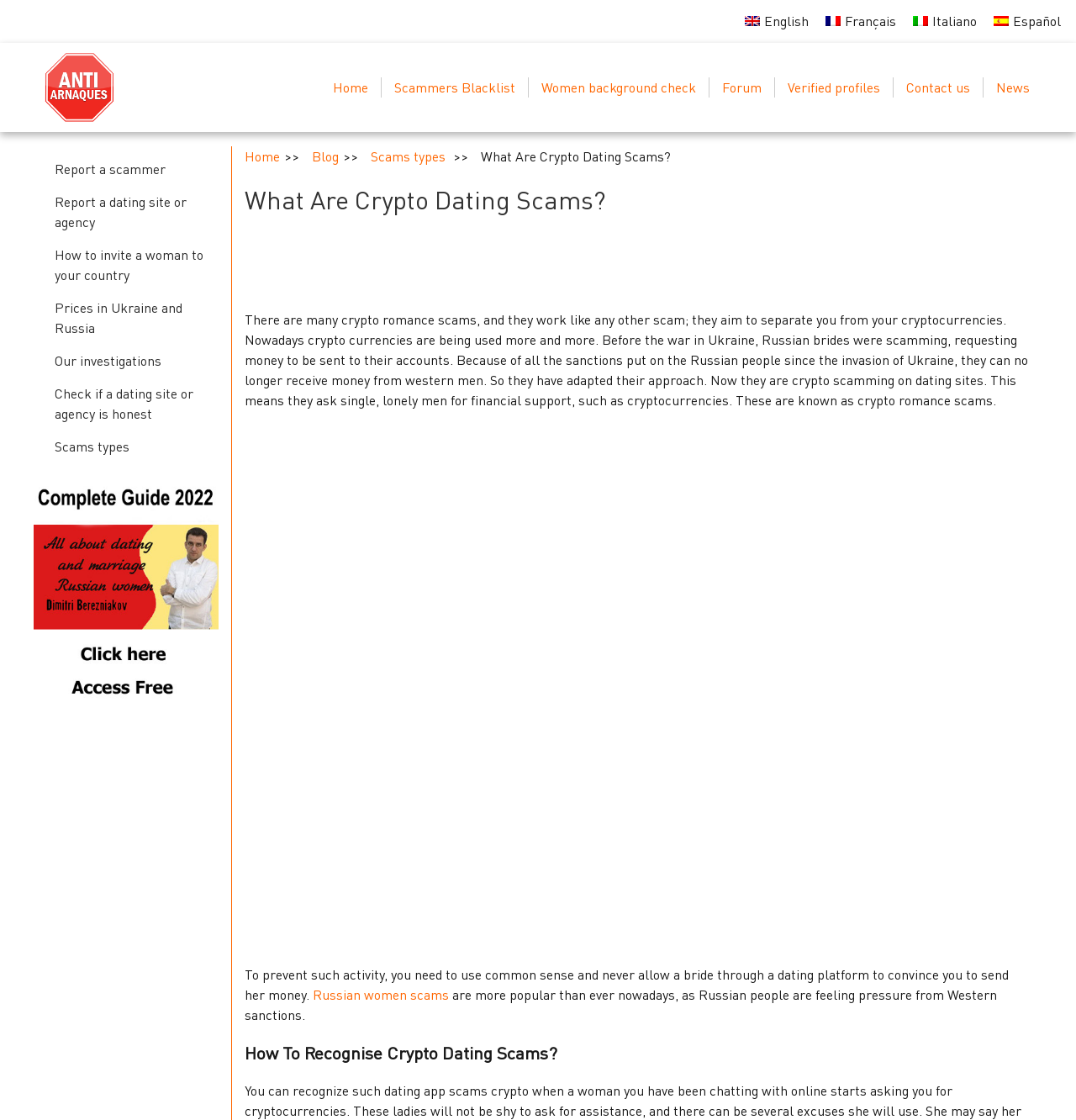Please mark the clickable region by giving the bounding box coordinates needed to complete this instruction: "Learn about Russian women scams".

[0.291, 0.88, 0.417, 0.896]